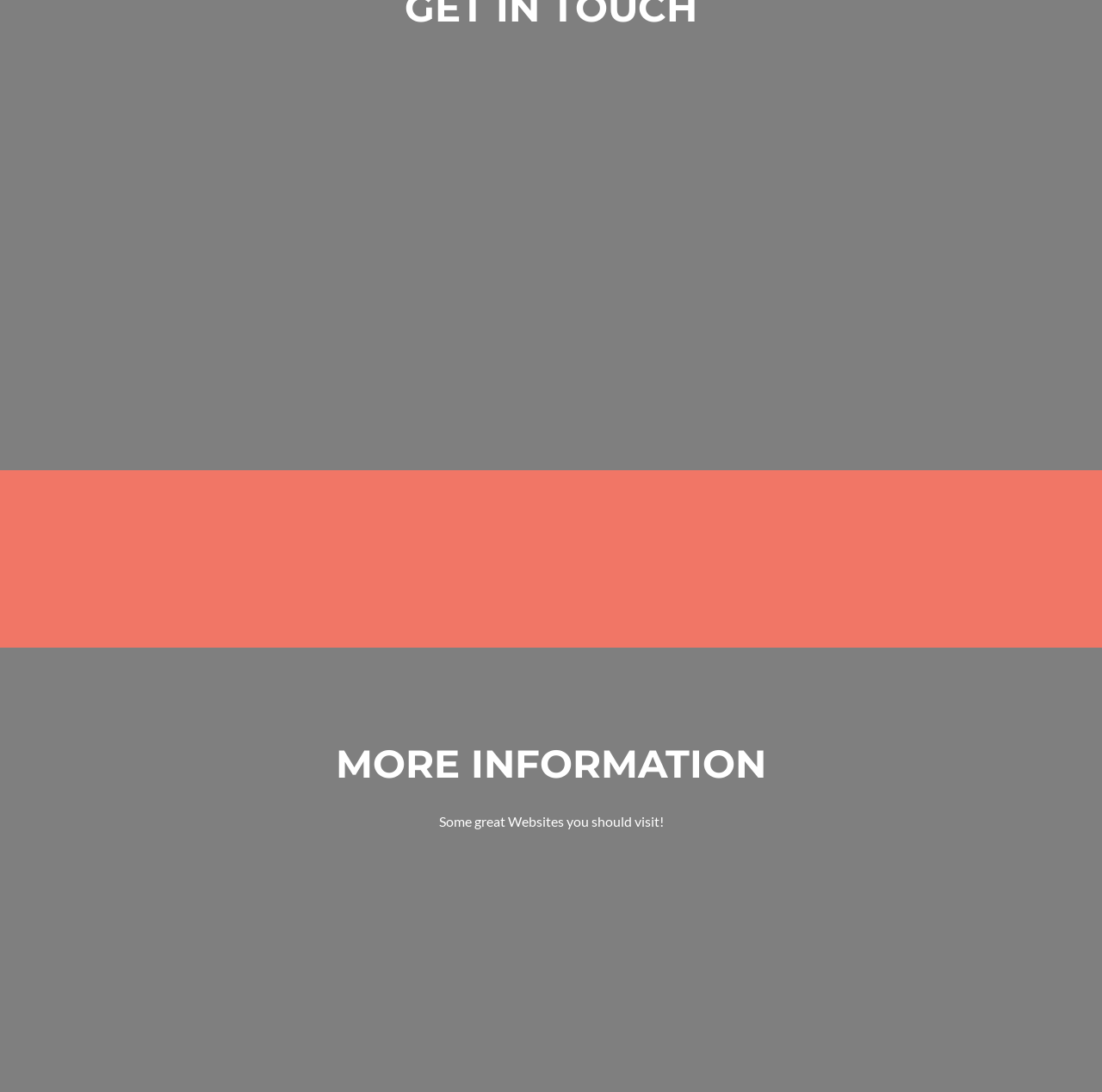Can you give a detailed response to the following question using the information from the image? How many partners are mentioned on the website?

The website mentions three partners: 'Temple Wushu', 'BJJ Globetrotters', and 'Urban Sports Club', which are all listed with their respective descriptions and links to visit.